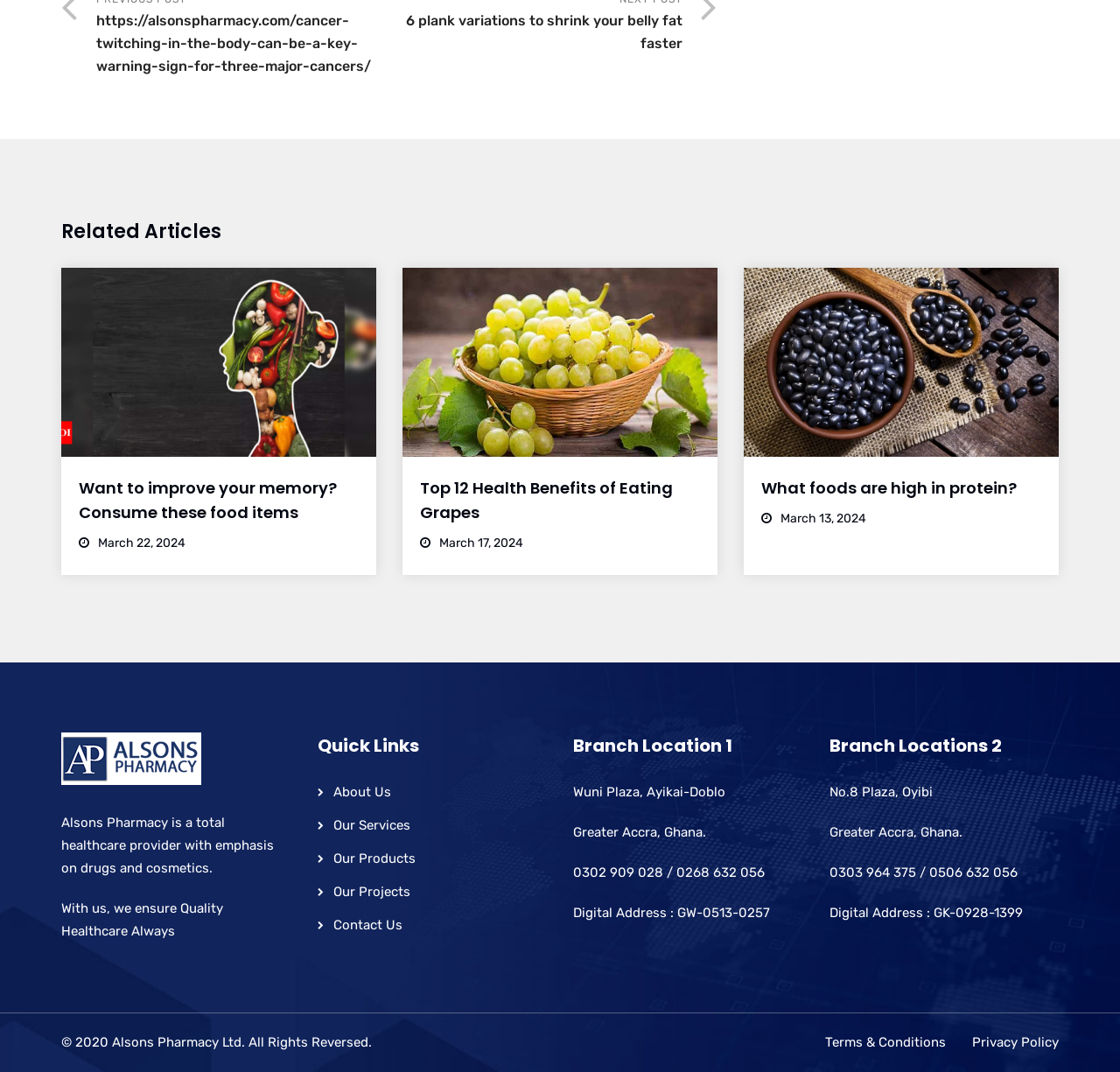Identify the bounding box coordinates for the region of the element that should be clicked to carry out the instruction: "Click on the 'Want to improve your memory? Consume these food items' link". The bounding box coordinates should be four float numbers between 0 and 1, i.e., [left, top, right, bottom].

[0.07, 0.445, 0.301, 0.488]